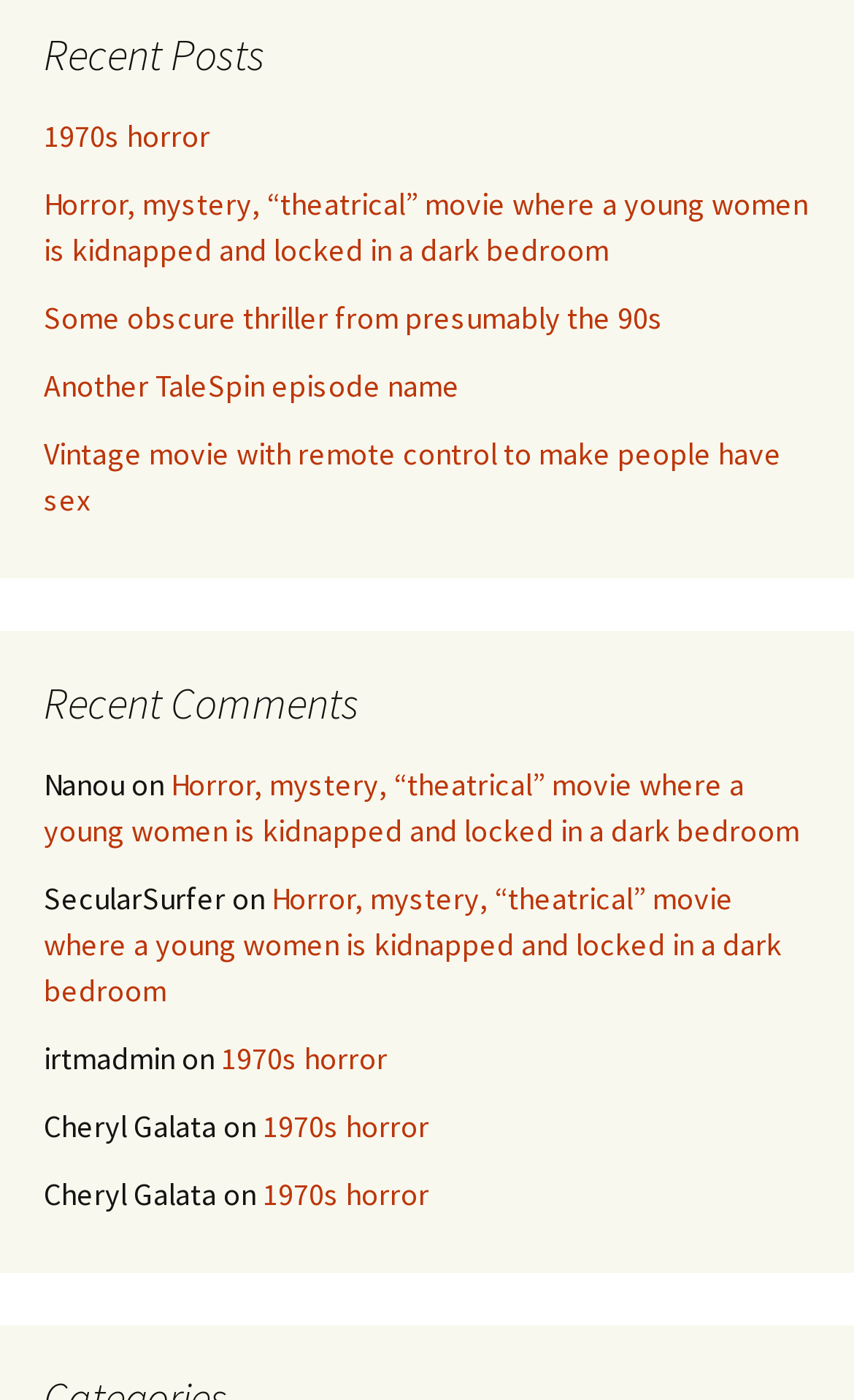Bounding box coordinates are to be given in the format (top-left x, top-left y, bottom-right x, bottom-right y). All values must be floating point numbers between 0 and 1. Provide the bounding box coordinate for the UI element described as: 1970s horror

[0.259, 0.742, 0.454, 0.771]